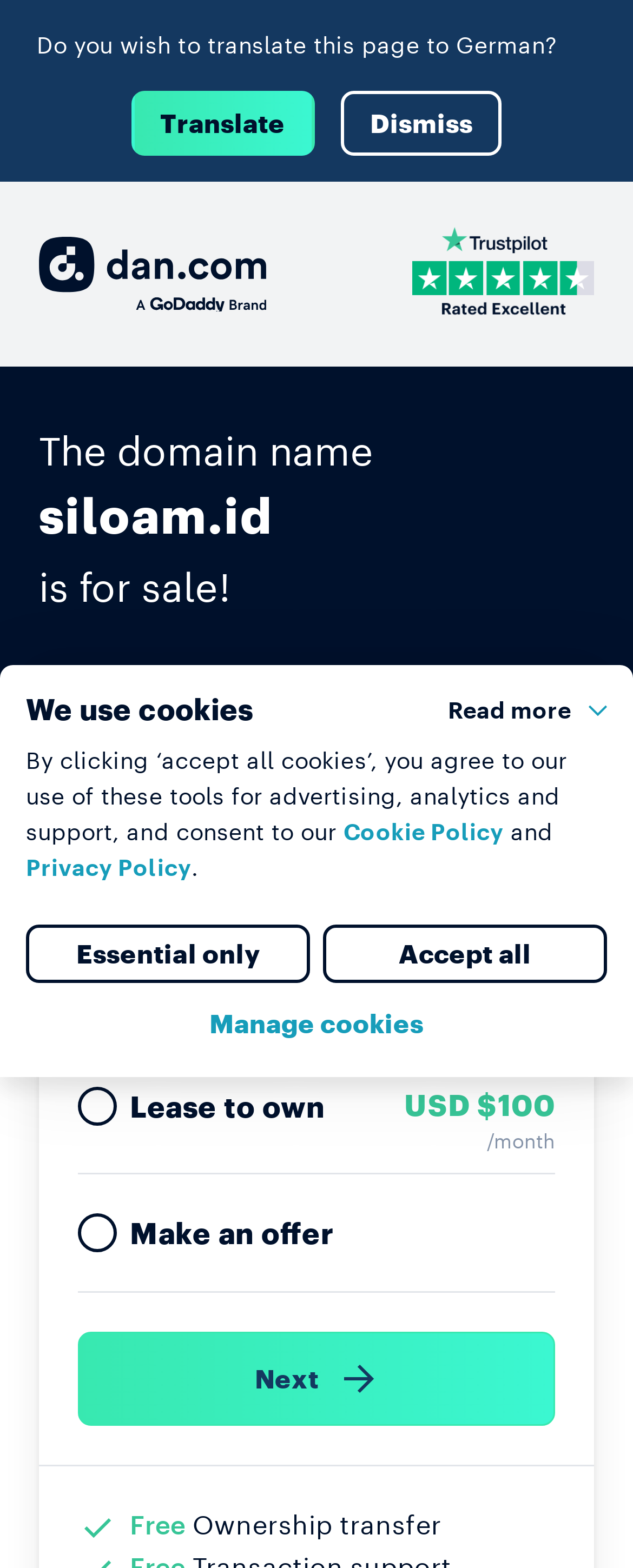Determine the bounding box of the UI component based on this description: "Translate". The bounding box coordinates should be four float values between 0 and 1, i.e., [left, top, right, bottom].

[0.207, 0.058, 0.497, 0.099]